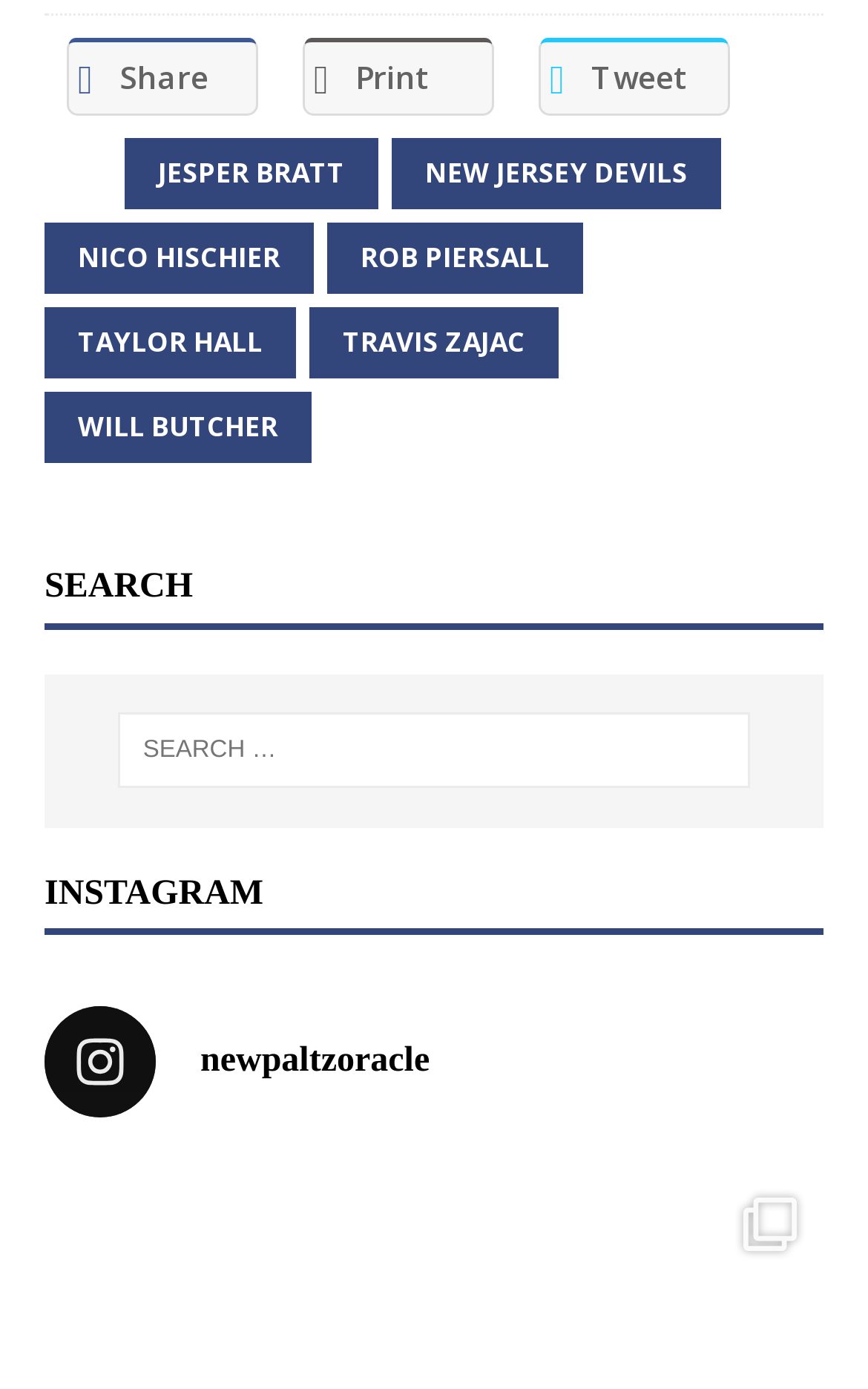What is the first social media icon?
Using the screenshot, give a one-word or short phrase answer.

Share